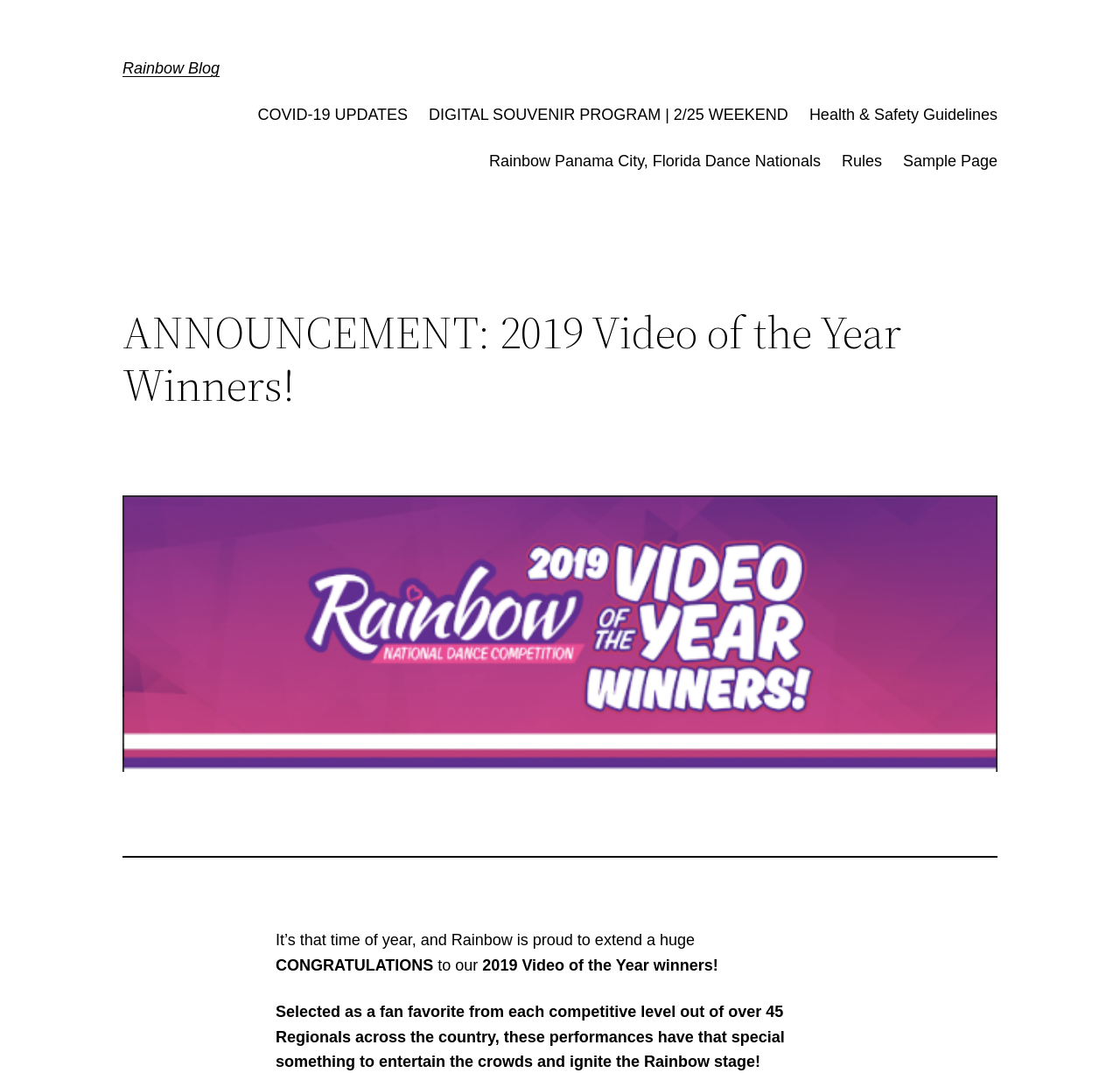Please locate the UI element described by "Die-Cast Model Cars" and provide its bounding box coordinates.

None